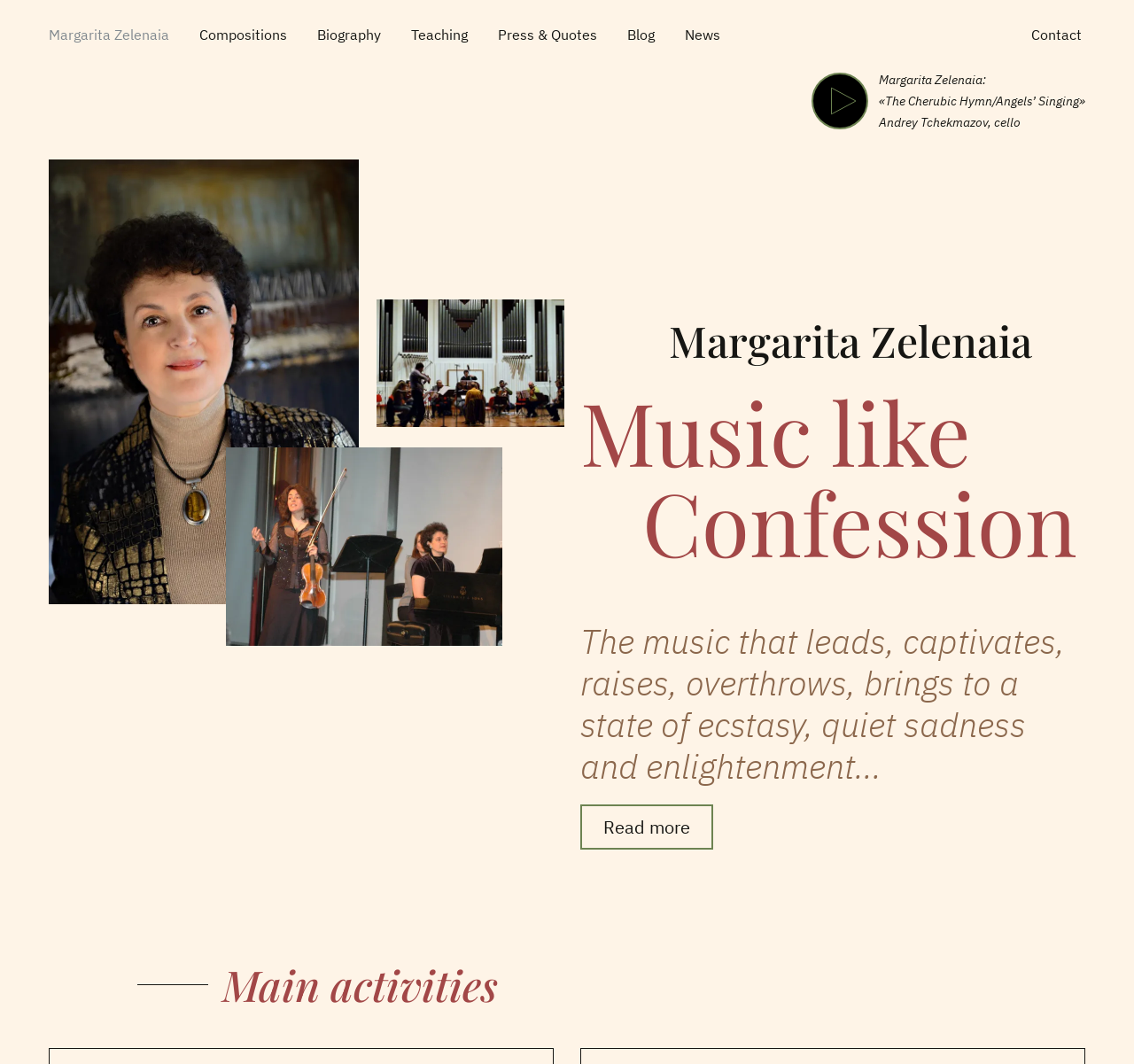Find the bounding box coordinates for the area that must be clicked to perform this action: "Click on the navigation link to Margarita Zelenaia's homepage".

[0.043, 0.02, 0.152, 0.045]